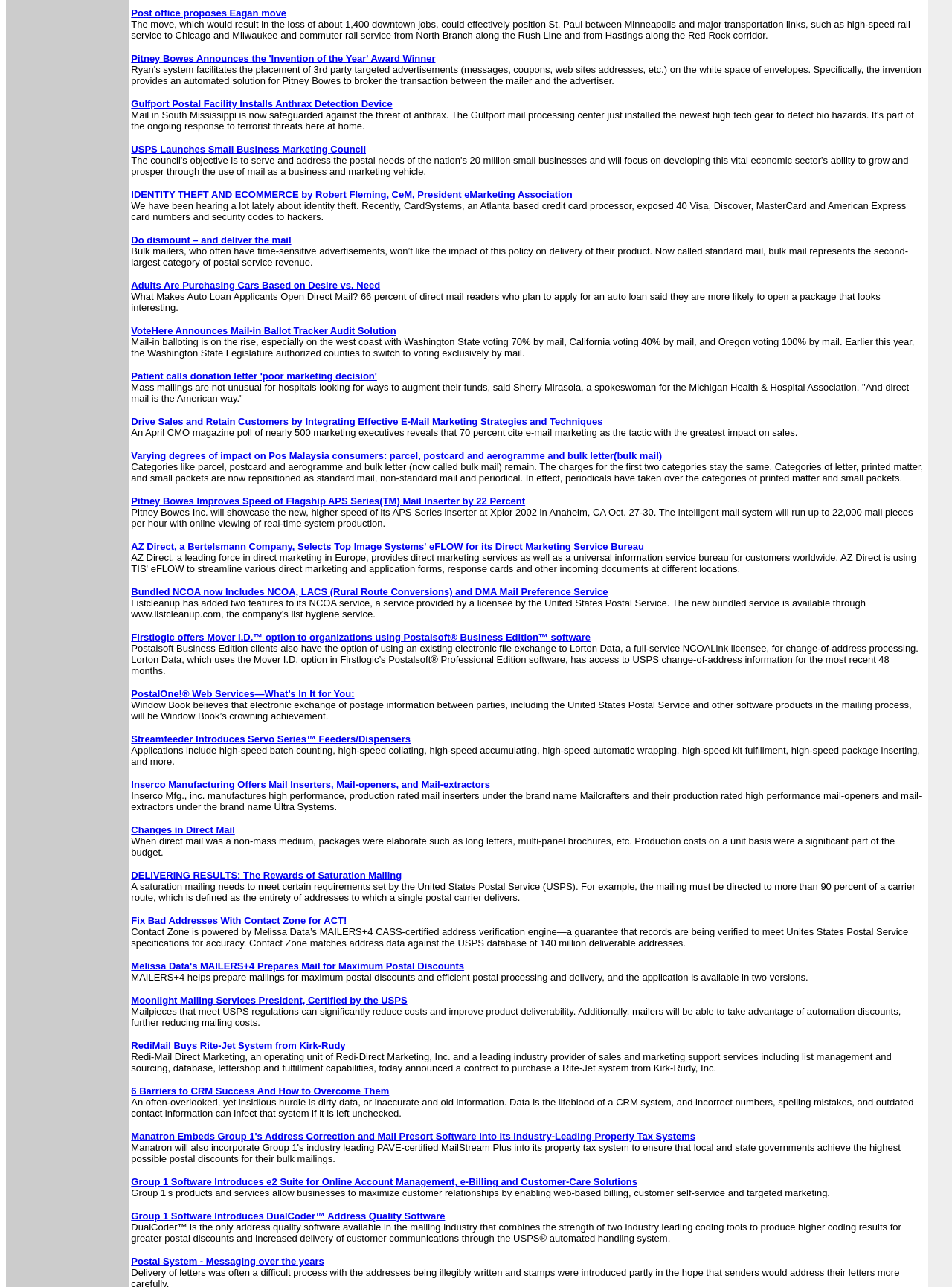Determine the bounding box coordinates for the UI element matching this description: "Streamfeeder Introduces Servo Series™ Feeders/Dispensers".

[0.138, 0.569, 0.431, 0.579]